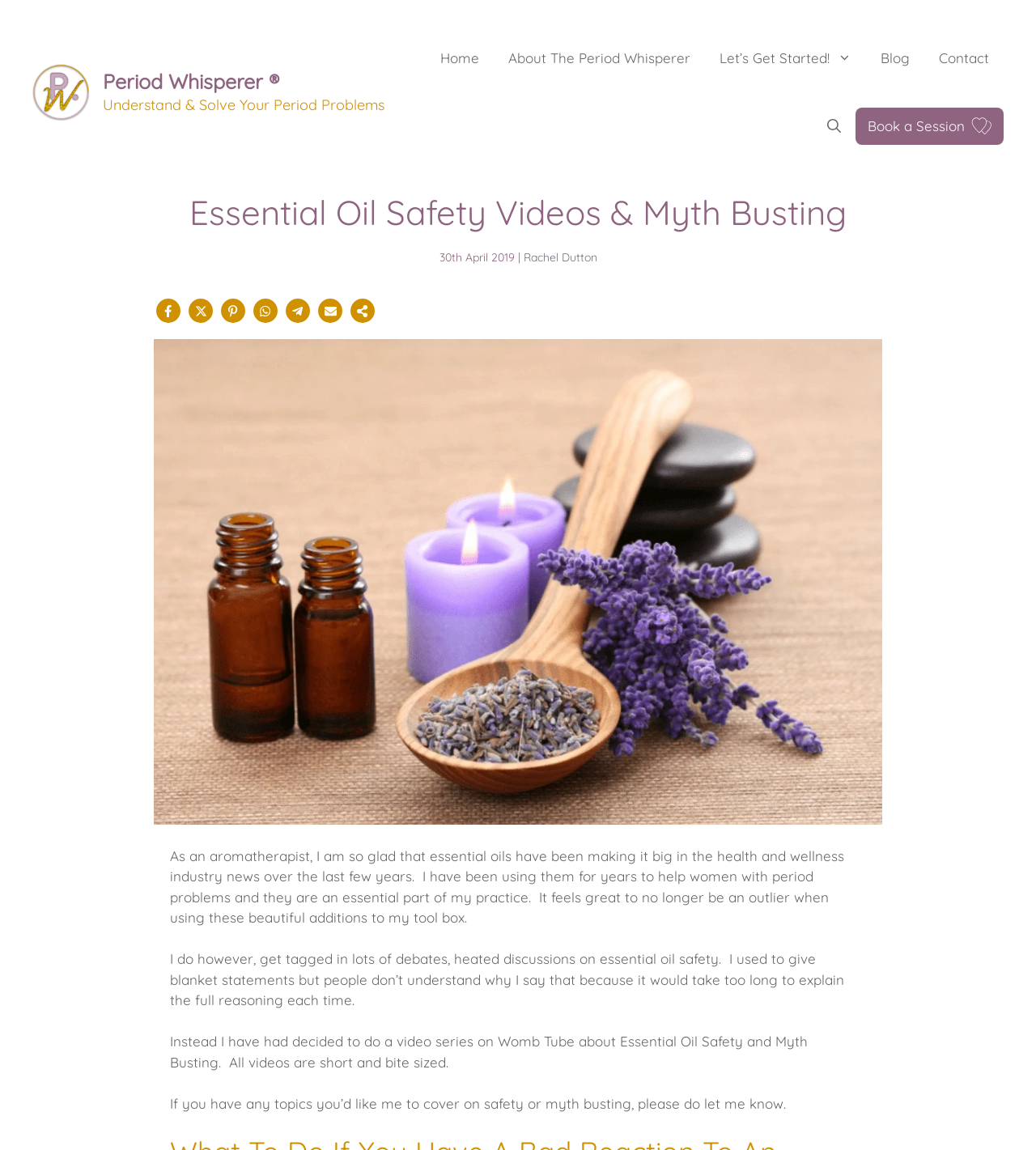Generate a comprehensive description of the contents of the webpage.

This webpage is about essential oil safety and myth-busting, specifically focused on period problems. At the top, there is a banner with the site's logo, "Period Whisperer ®", and a navigation menu with links to "Book a Session", "Home", "About The Period Whisperer", "Let's Get Started!", "Blog", and "Contact". 

Below the banner, there is a heading that reads "Essential Oil Safety Videos & Myth Busting". Next to the heading, there is a date "30th April 2019" and a link to the author, "Rachel Dutton", with social media links to Facebook, Pinterest, WhatsApp, Telegram, and Email.

The main content of the page is a series of paragraphs written by the author, an aromatherapist, discussing the use of essential oils in the health and wellness industry, and the importance of essential oil safety. The author explains that they have decided to create a video series on essential oil safety and myth-busting, with short and bite-sized videos. The author also invites readers to suggest topics they would like to be covered in the video series.

On the right side of the page, there is a large image of lavender essential oil. At the bottom of the page, there is a dialog box for managing cookie consent, with buttons to "Accept cookies" and "View preferences", as well as links to the "Cookie Policy" and "Privacy Policy".